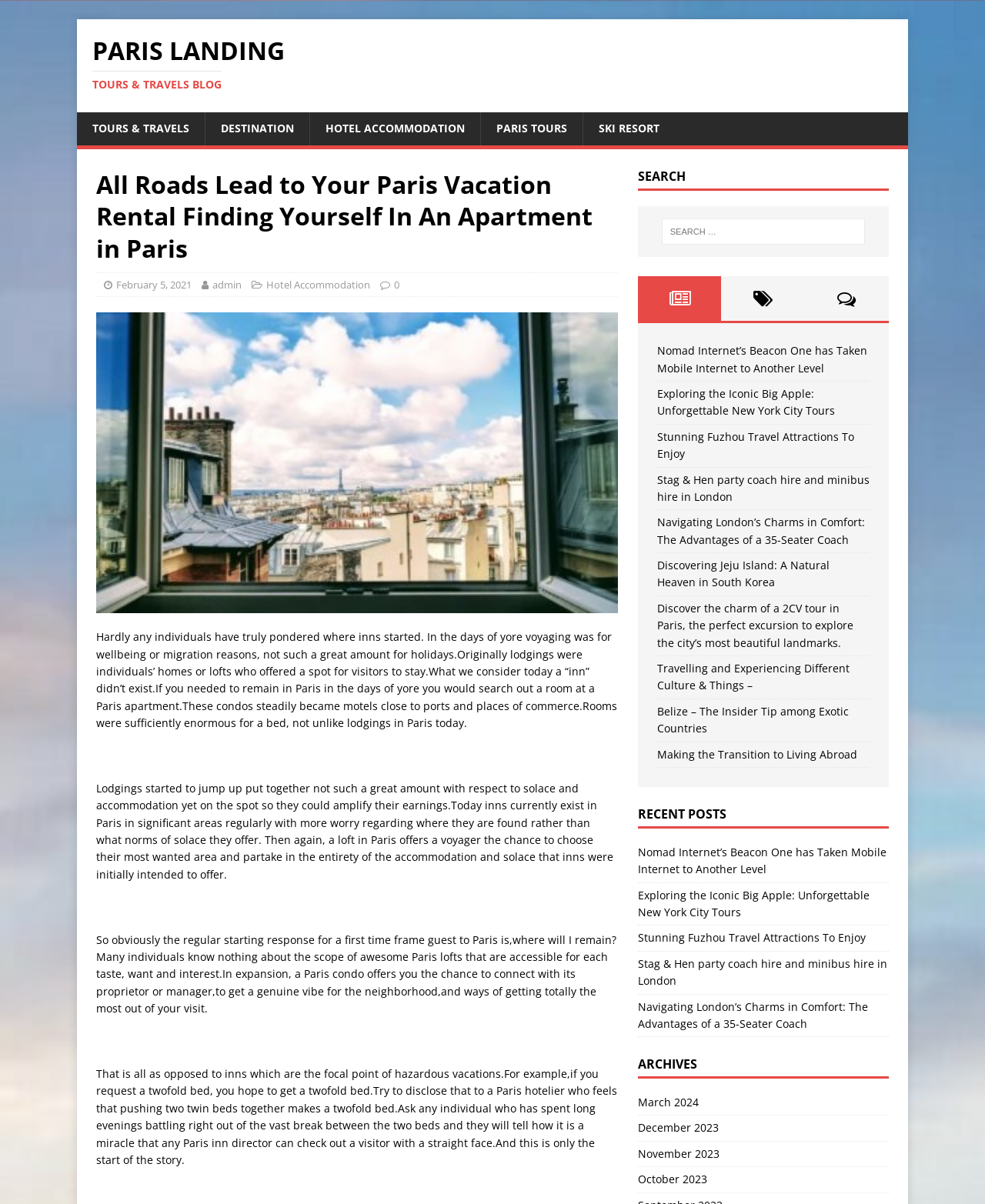What type of accommodation is discussed in the article?
Based on the screenshot, answer the question with a single word or phrase.

Paris apartment